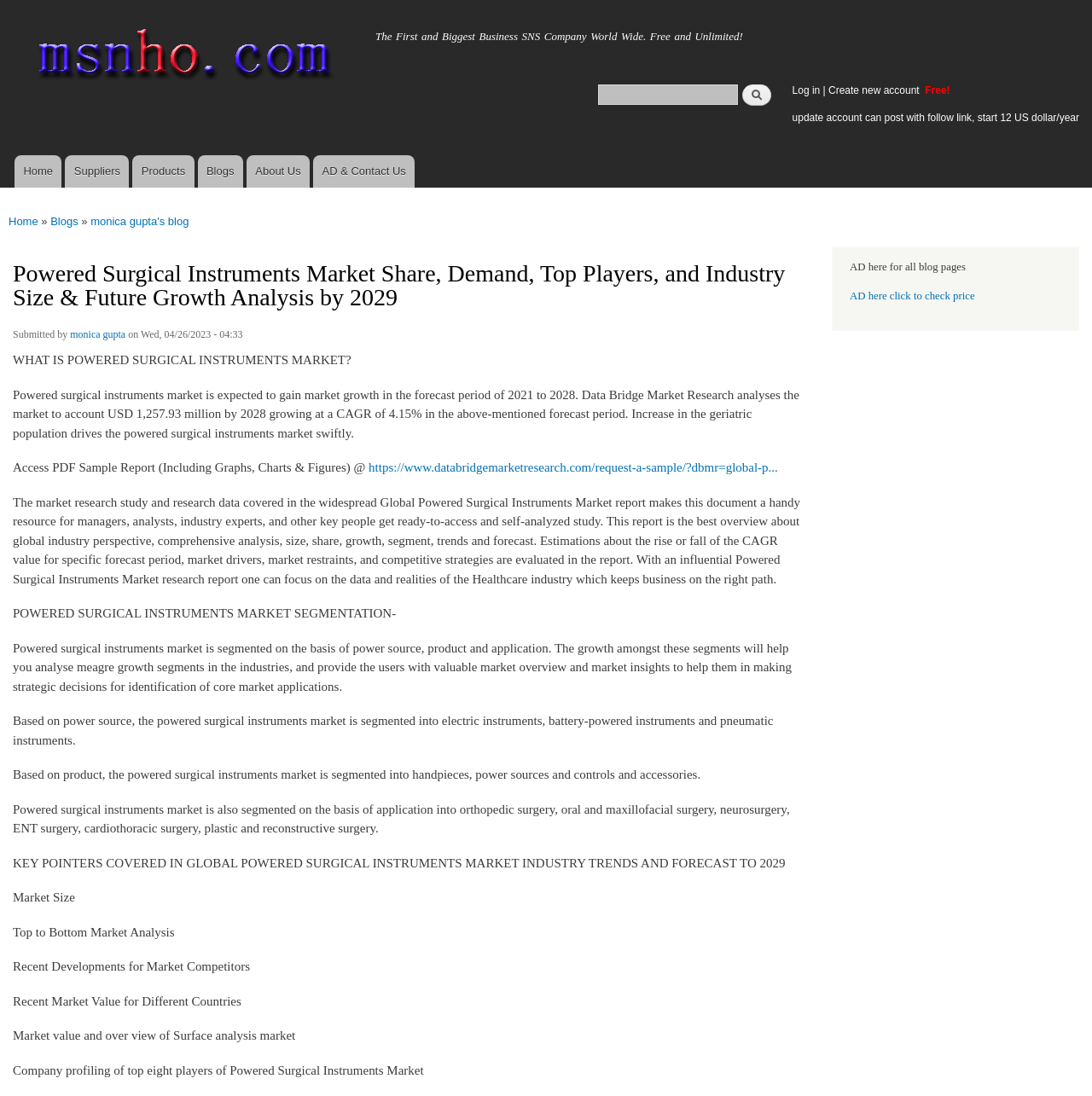Using the details from the image, please elaborate on the following question: What is the topic of the blog post?

The topic of the blog post can be determined by reading the heading 'Powered Surgical Instruments Market Share, Demand, Top Players, and Industry Size & Future Growth Analysis by 2029' which is located at the top of the webpage. This heading indicates that the blog post is about the market analysis of powered surgical instruments.